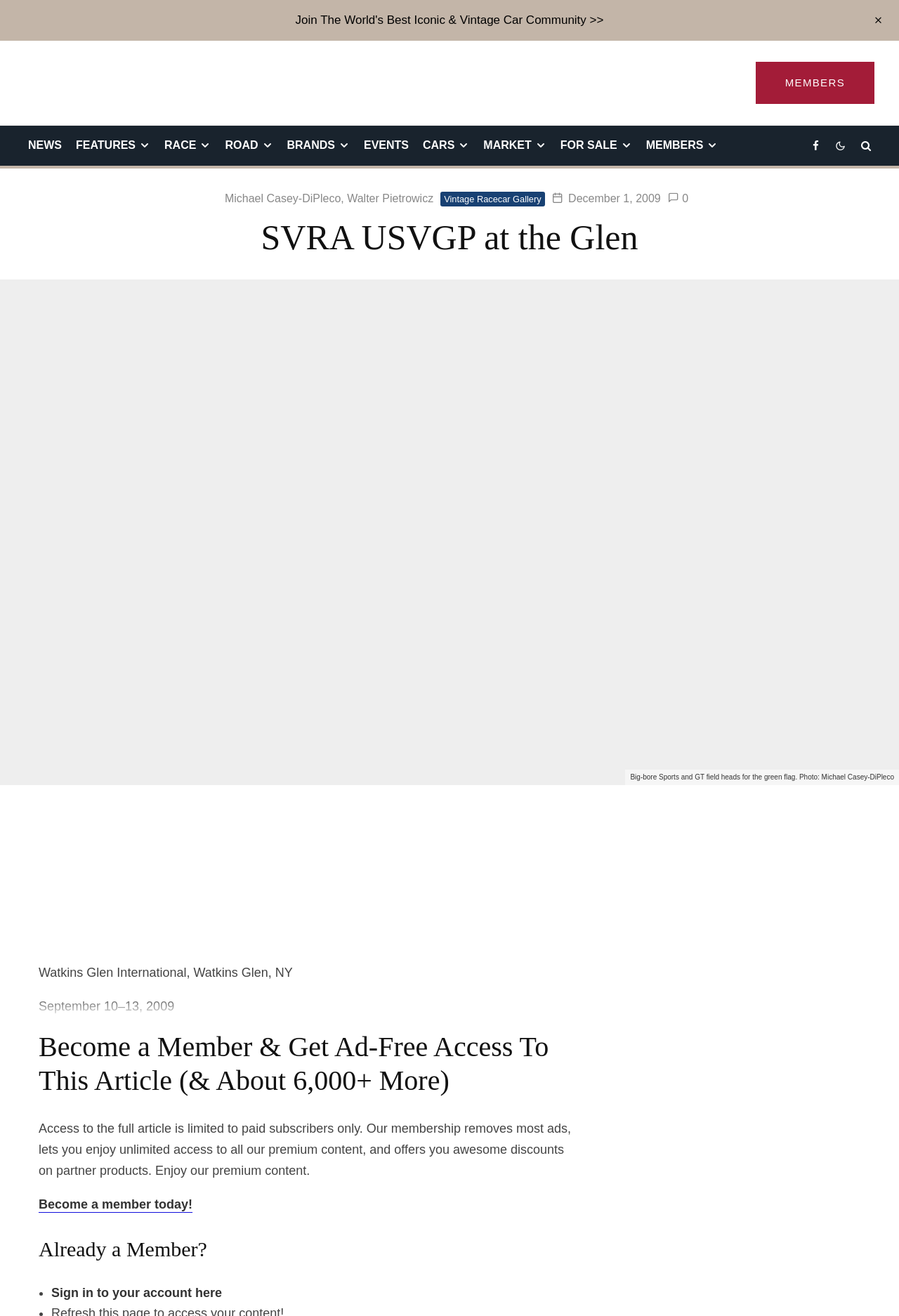Please specify the bounding box coordinates of the clickable region necessary for completing the following instruction: "Become a member today". The coordinates must consist of four float numbers between 0 and 1, i.e., [left, top, right, bottom].

[0.043, 0.91, 0.214, 0.92]